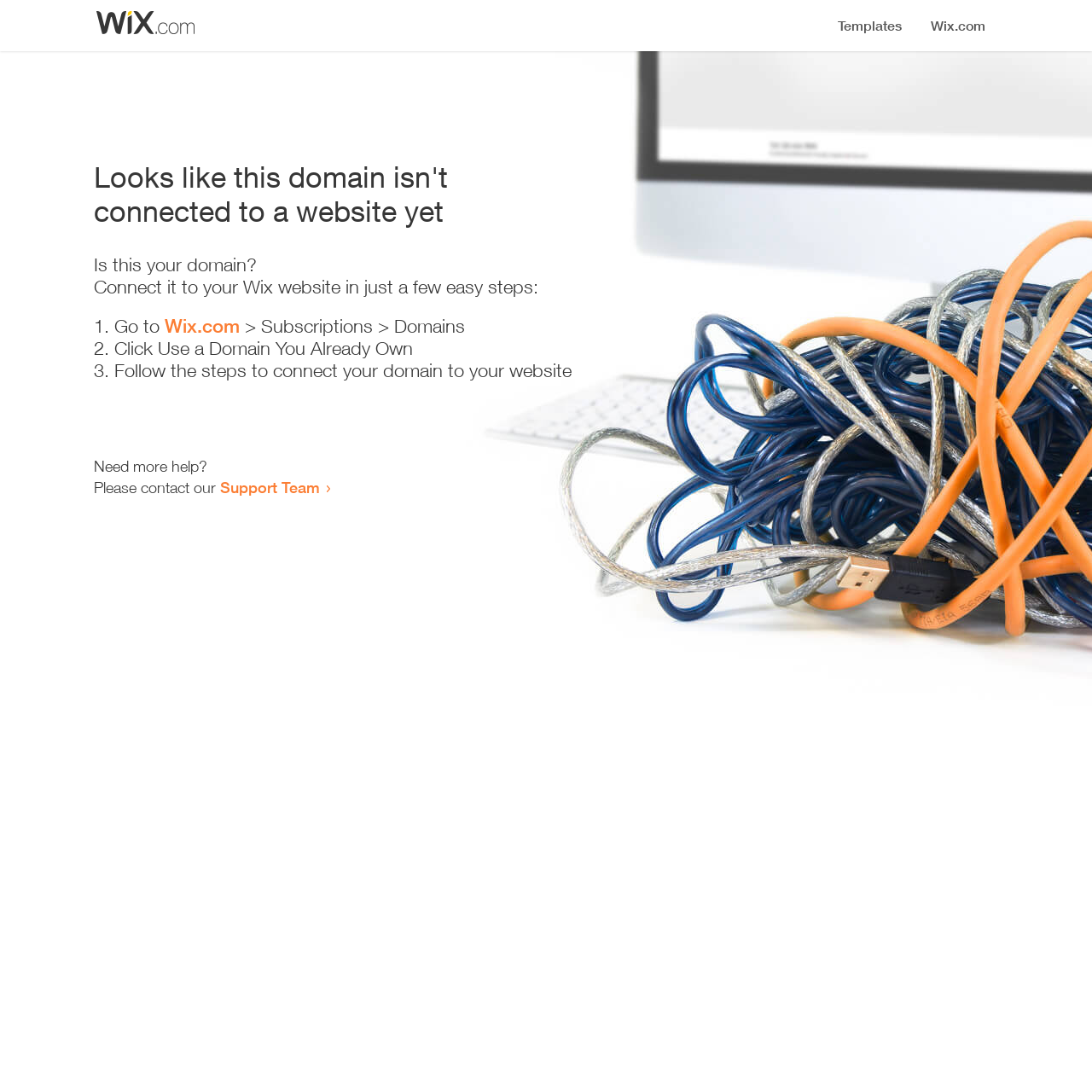What is the main issue with this domain?
Carefully examine the image and provide a detailed answer to the question.

Based on the heading 'Looks like this domain isn't connected to a website yet', it is clear that the main issue with this domain is that it is not connected to a website.